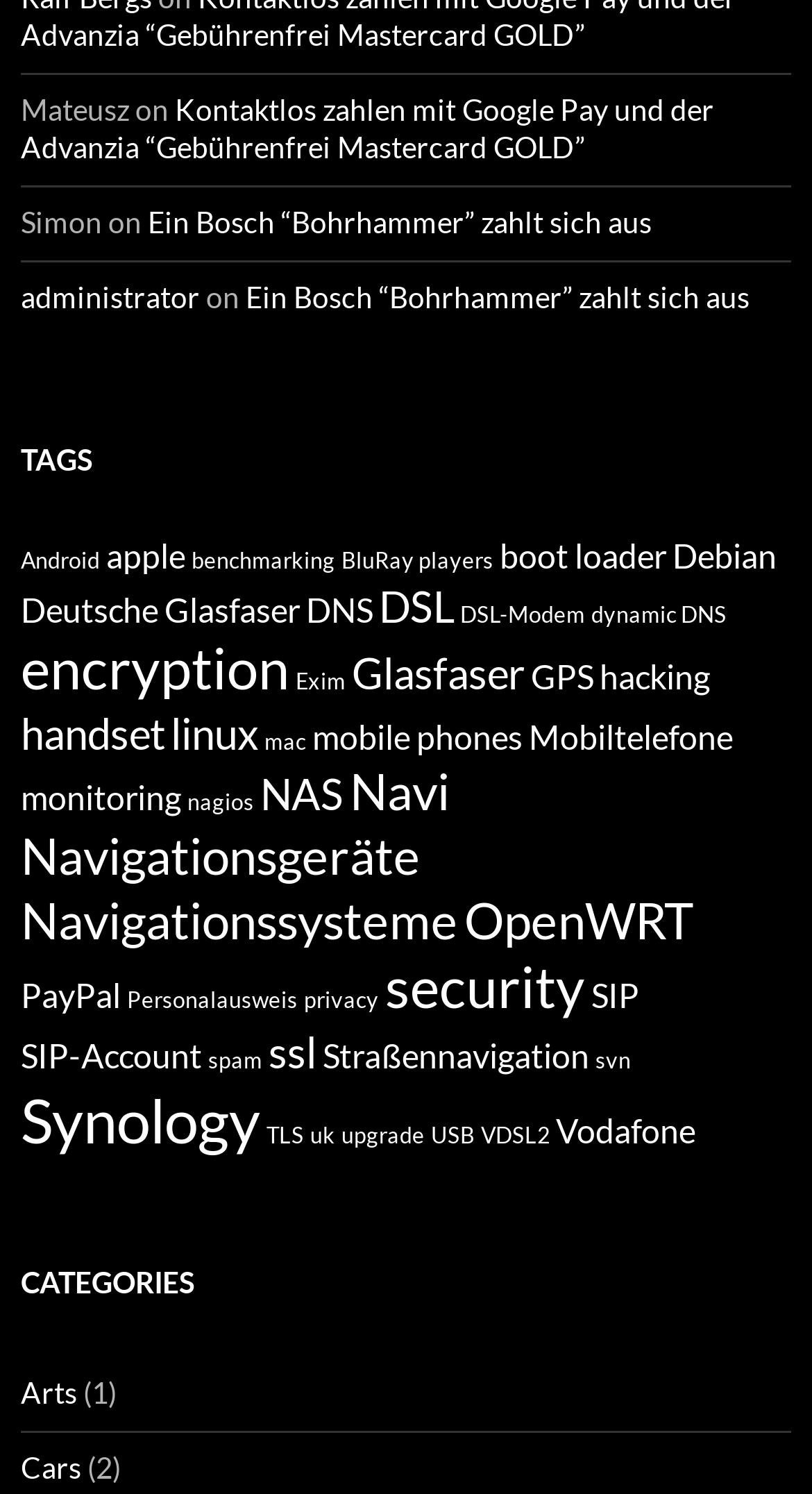Please identify the bounding box coordinates of the element that needs to be clicked to perform the following instruction: "Click on the link 'Vodafone (3 items)'".

[0.685, 0.742, 0.856, 0.769]